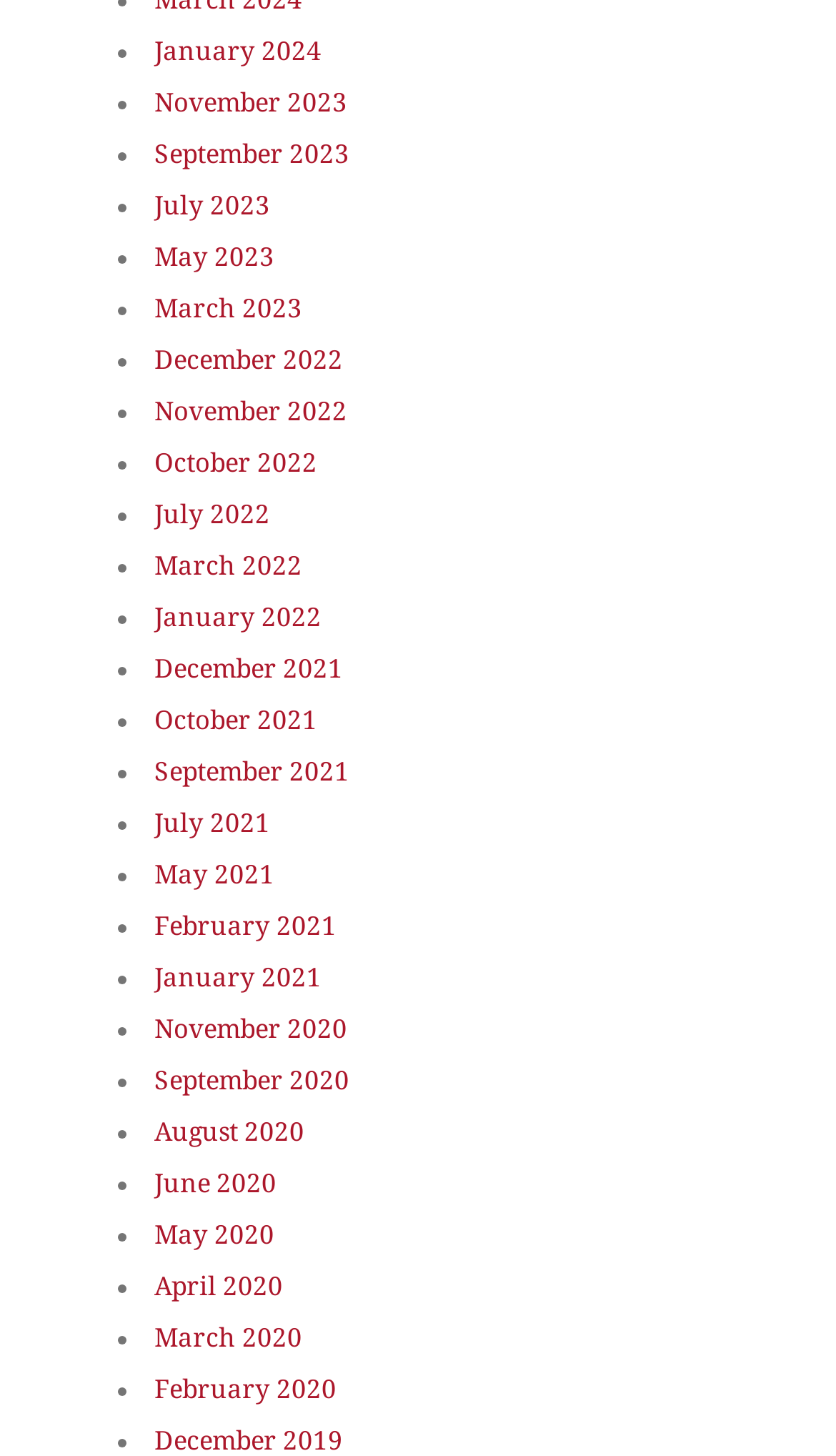Answer the question using only one word or a concise phrase: What is the earliest year listed?

2019